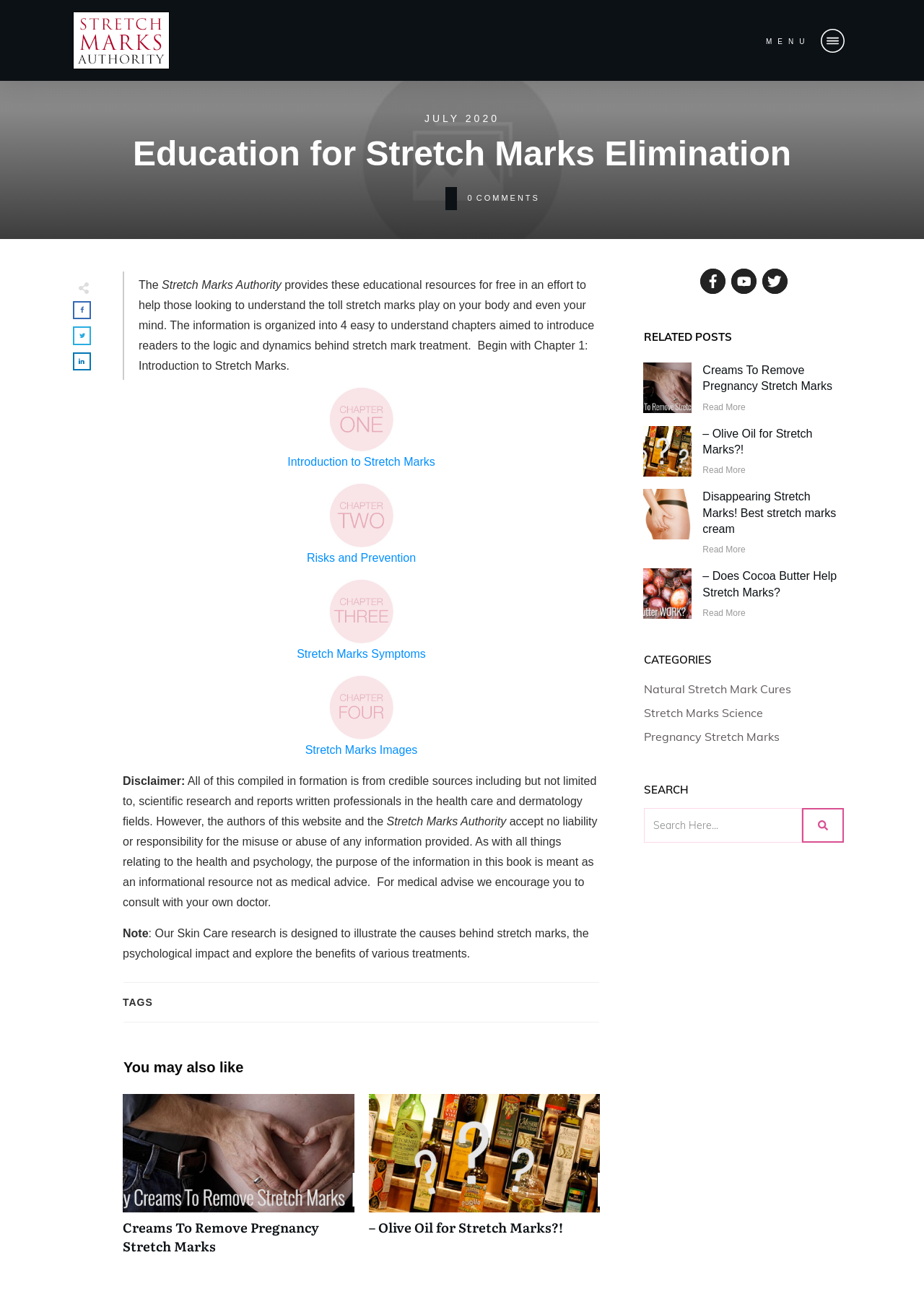Using the details in the image, give a detailed response to the question below:
What is the function of the search box?

The search box allows users to search the website for specific topics or keywords related to stretch marks. This enables users to quickly find relevant information on the website.